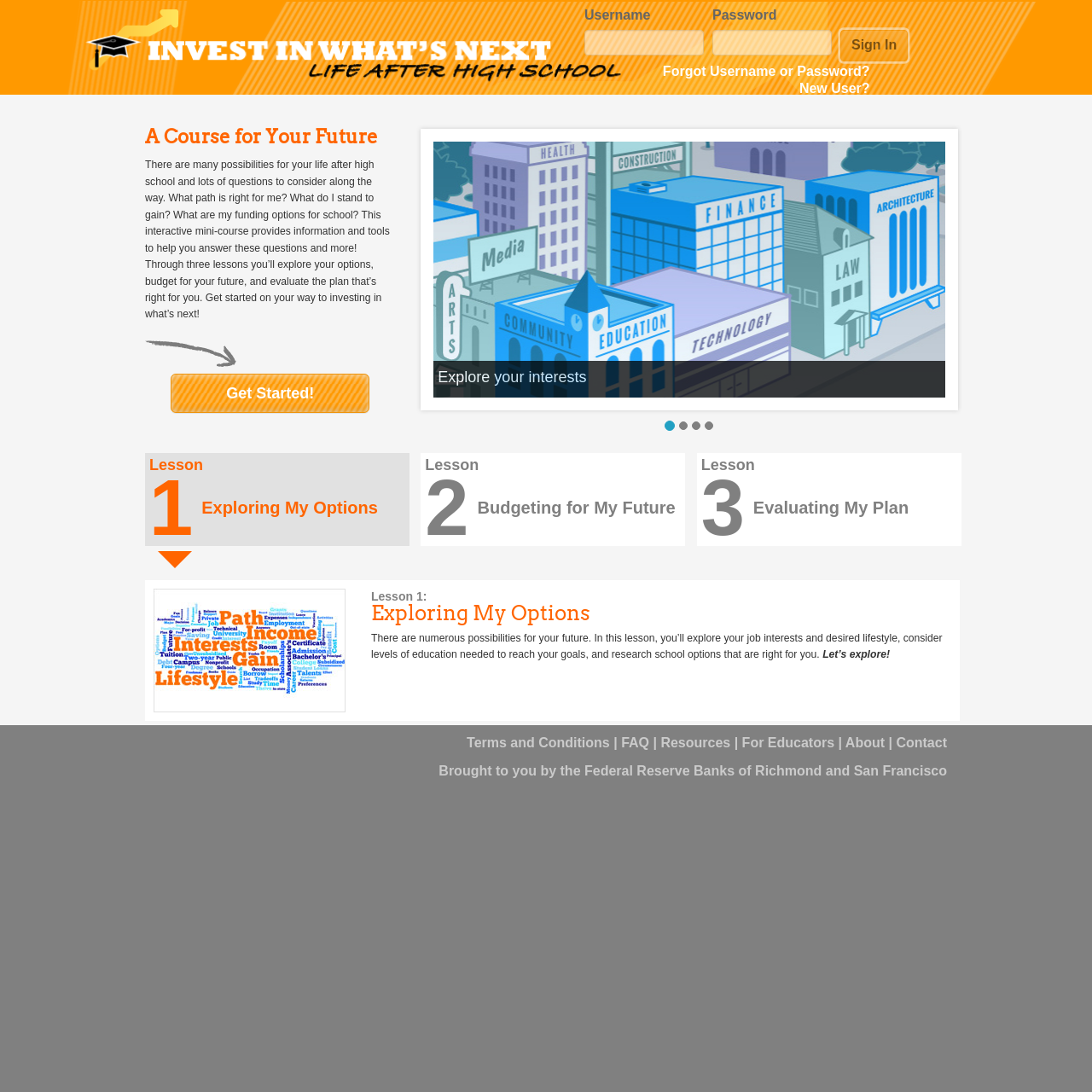Give a one-word or short-phrase answer to the following question: 
What is the purpose of the 'Get Started!' button?

To start the interactive mini-course